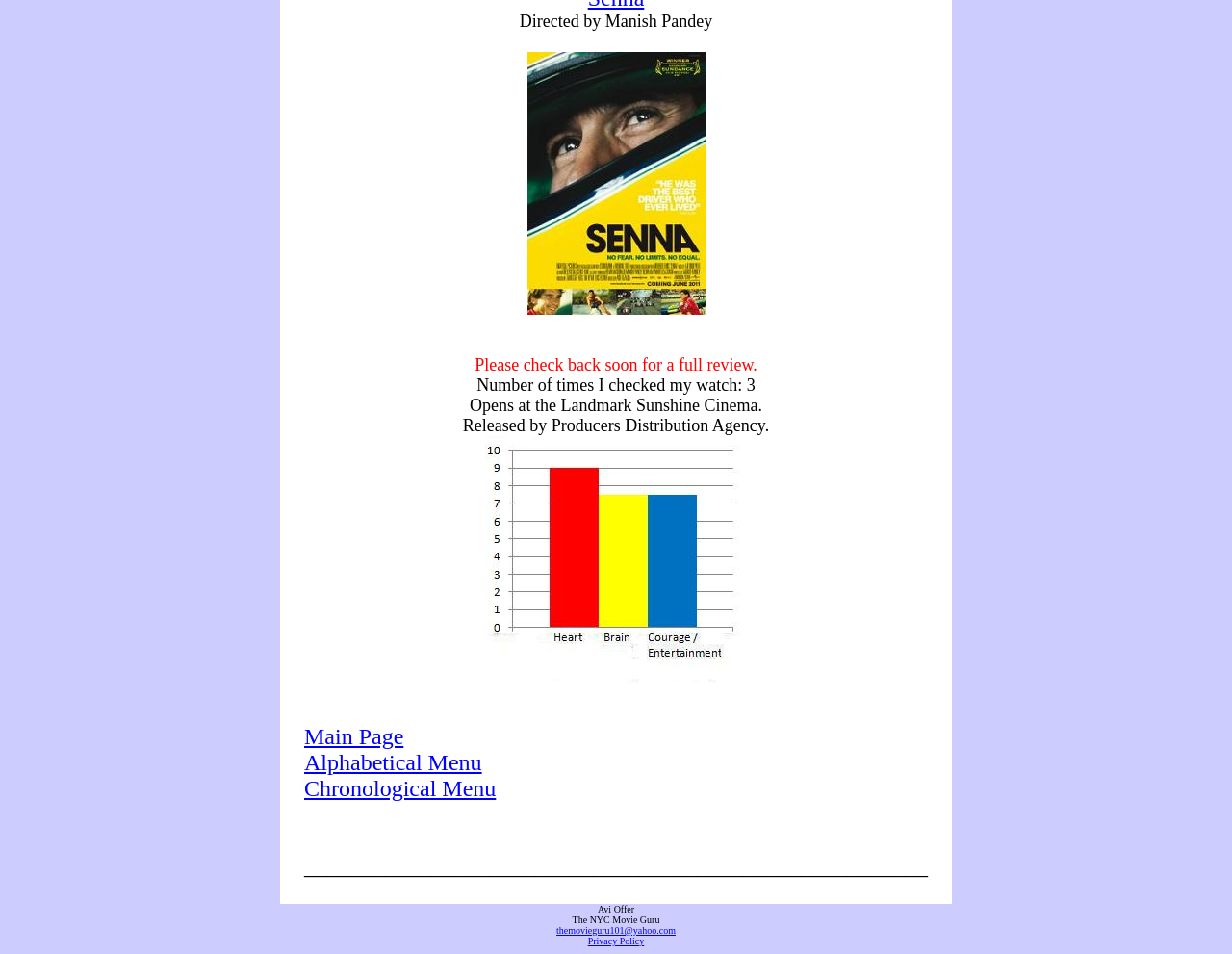Find the UI element described as: "themovieguru101@yahoo.com" and predict its bounding box coordinates. Ensure the coordinates are four float numbers between 0 and 1, [left, top, right, bottom].

[0.452, 0.97, 0.548, 0.981]